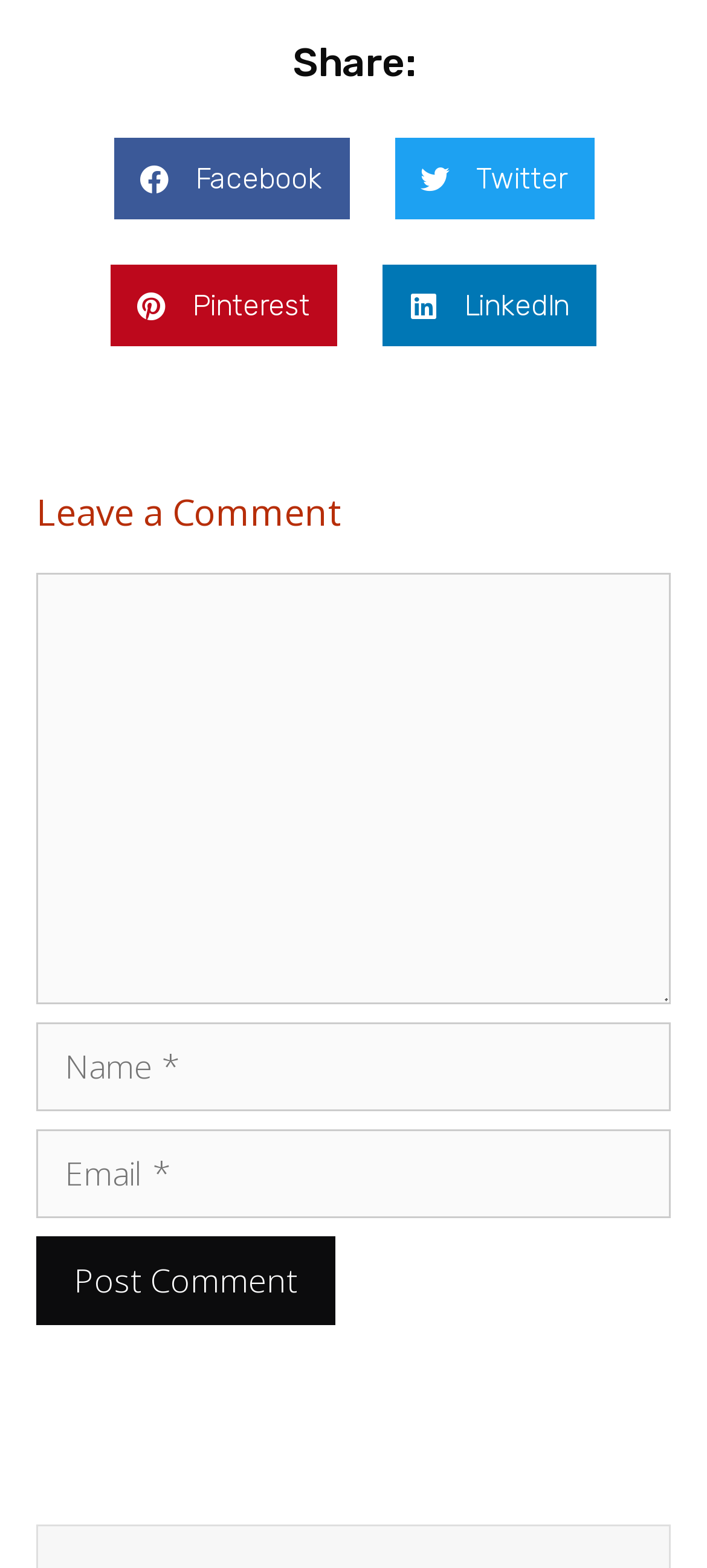Answer the following query with a single word or phrase:
What type of services do accounting firms in Texas provide?

tax services, wealth management, etc.